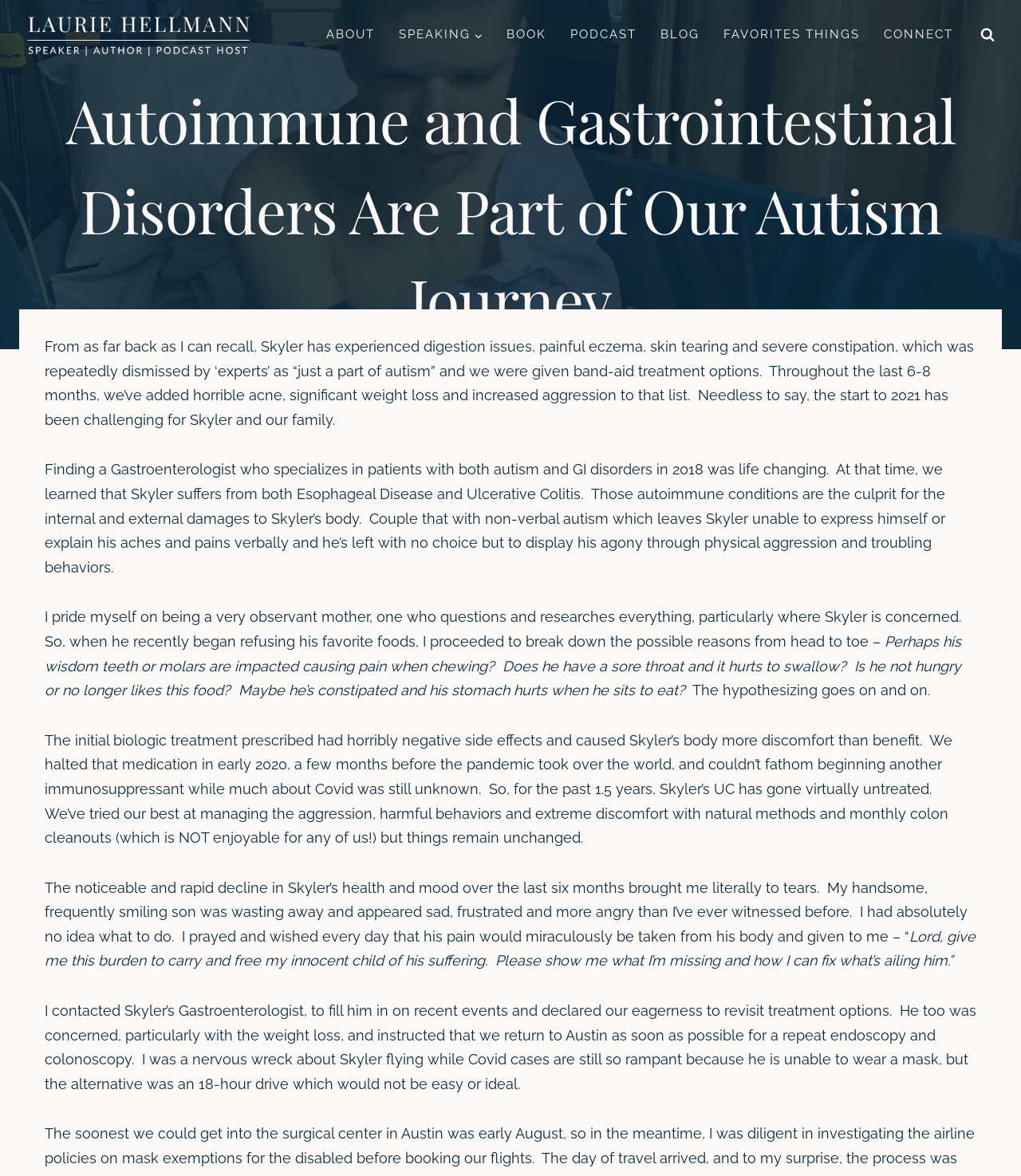Please respond to the question with a concise word or phrase:
What is the name of the website?

lauriehellmann.com